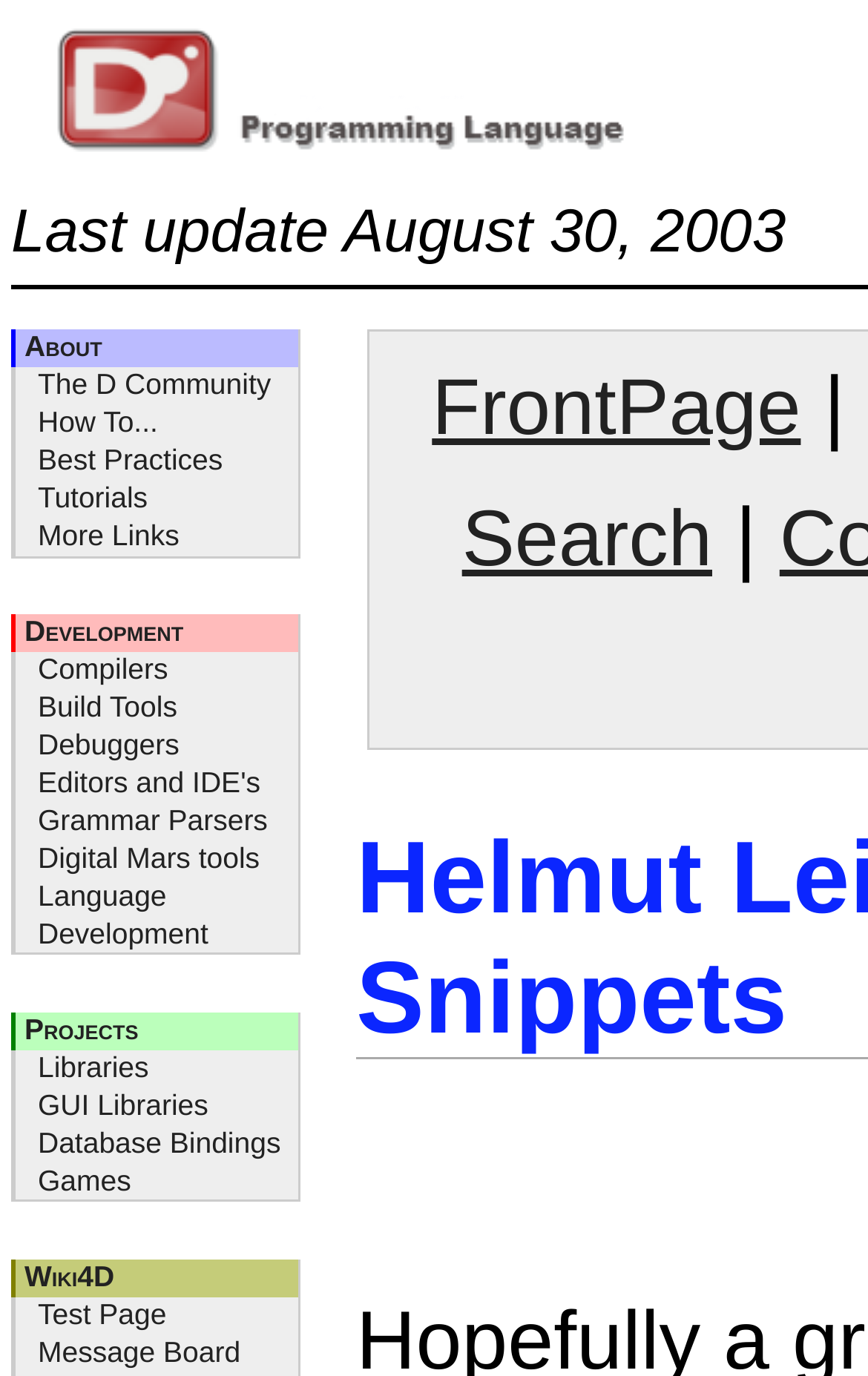Show the bounding box coordinates of the element that should be clicked to complete the task: "visit The D Community".

[0.013, 0.267, 0.344, 0.295]